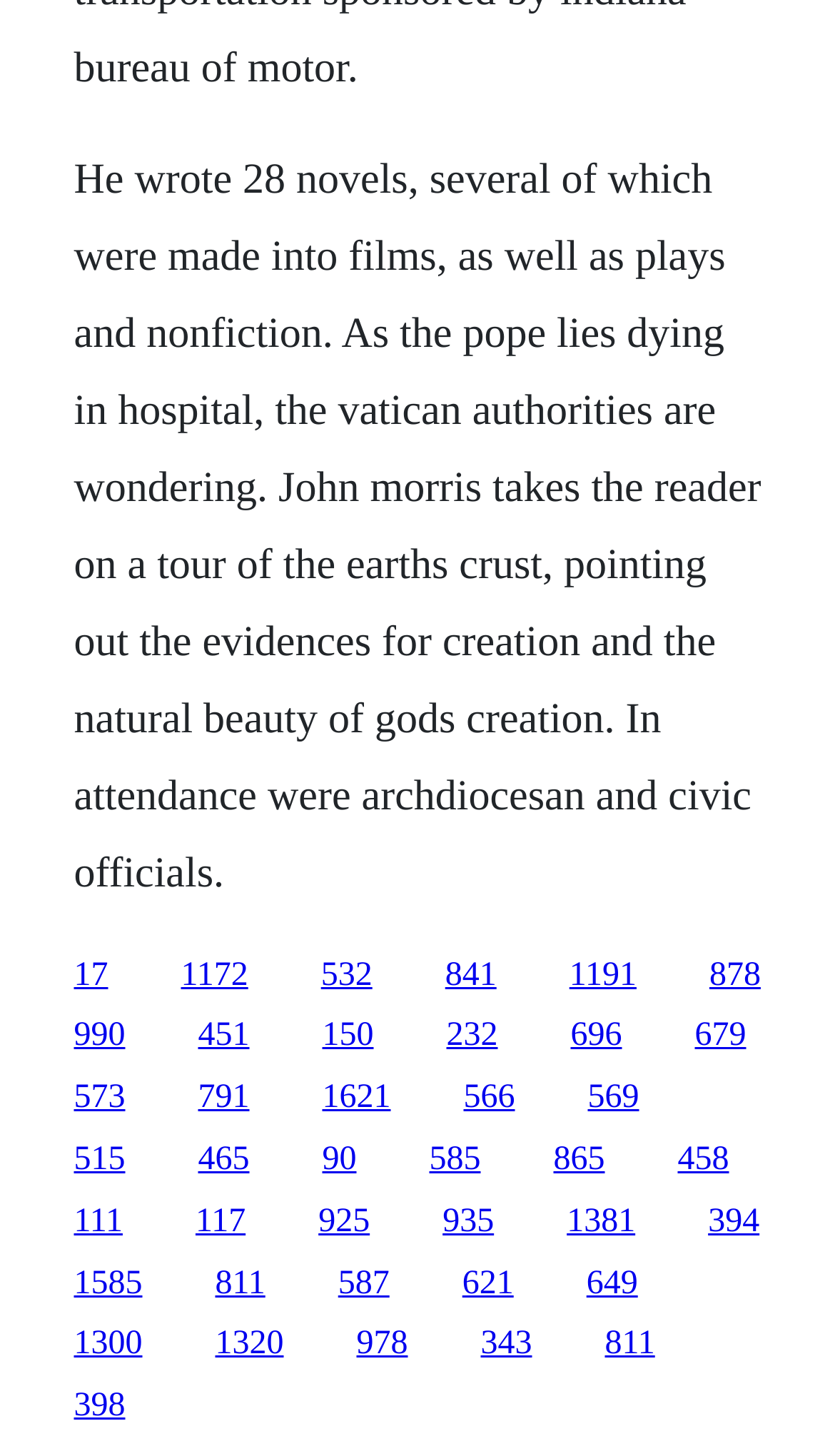By analyzing the image, answer the following question with a detailed response: What is the topic of John Morris' work?

The webpage mentions that John Morris takes the reader on a tour of the earth's crust, pointing out the evidences for creation and the natural beauty of God's creation, indicating that the topic of his work is related to creation and the earth's crust.